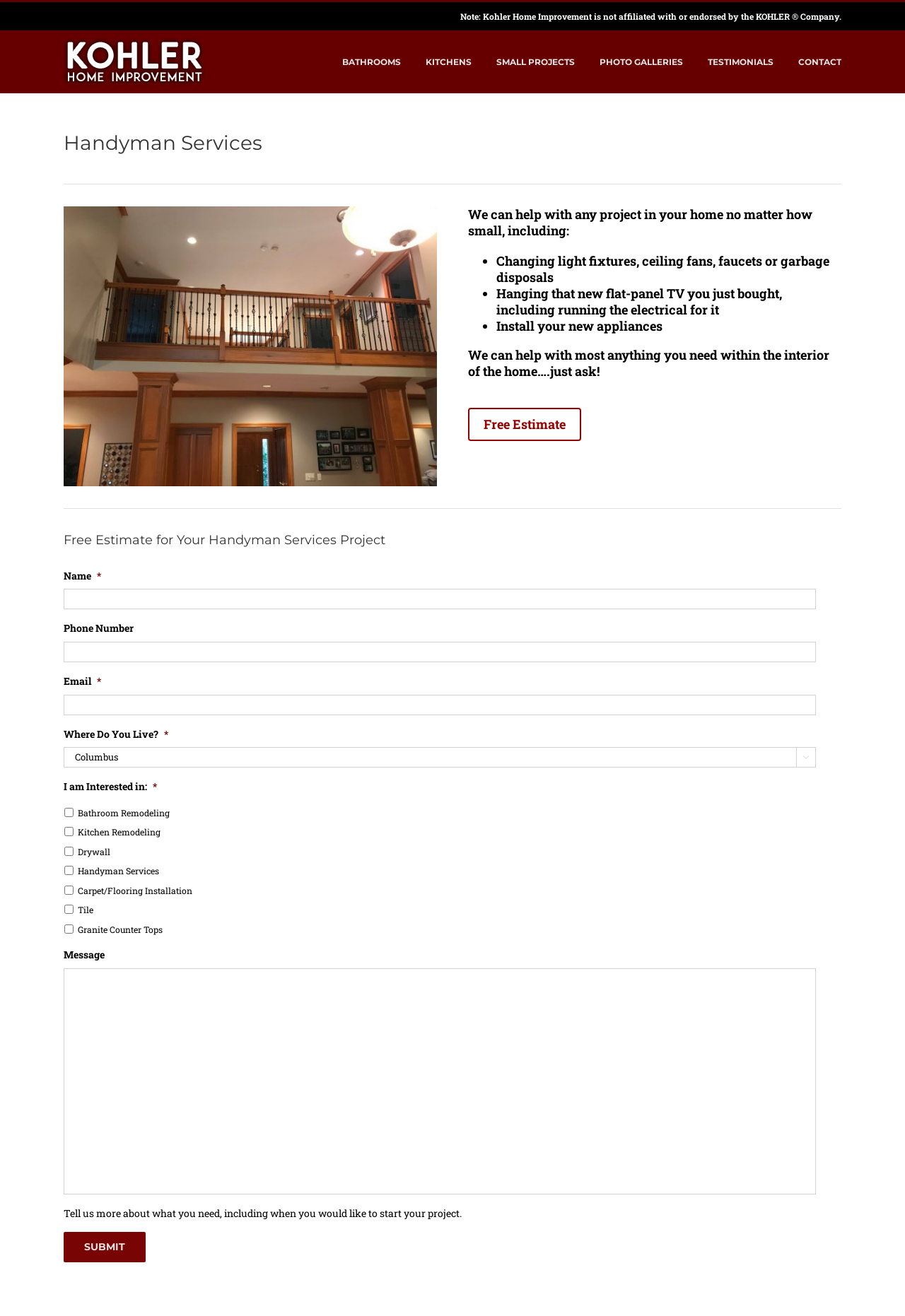How can I contact the company?
Refer to the image and provide a thorough answer to the question.

The company provides a contact form on the webpage where users can fill in their details and message to get in touch with the company. The form includes fields for name, phone number, email, and message.